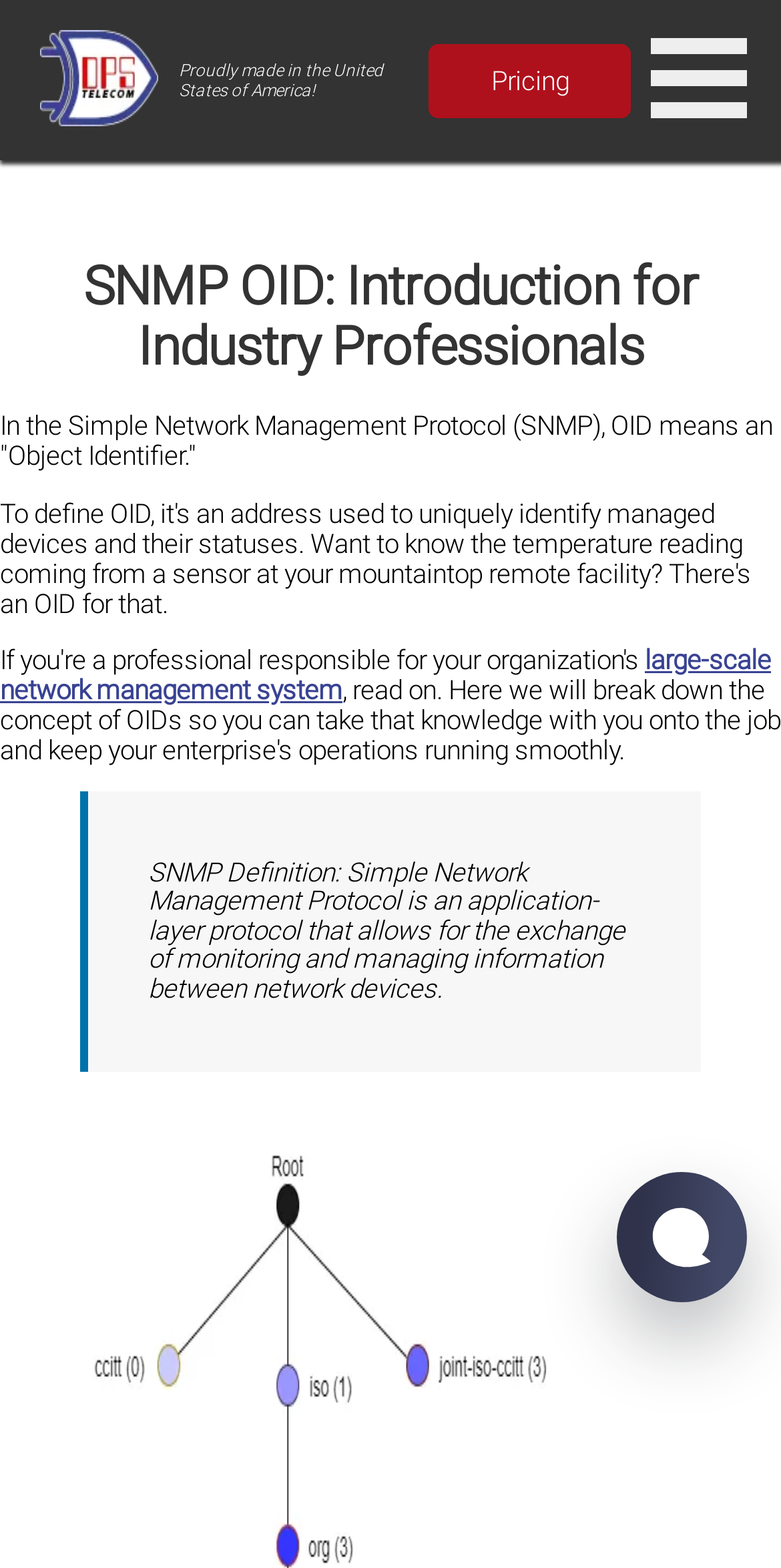Please respond to the question with a concise word or phrase:
Is the company proudly made in a specific country?

United States of America